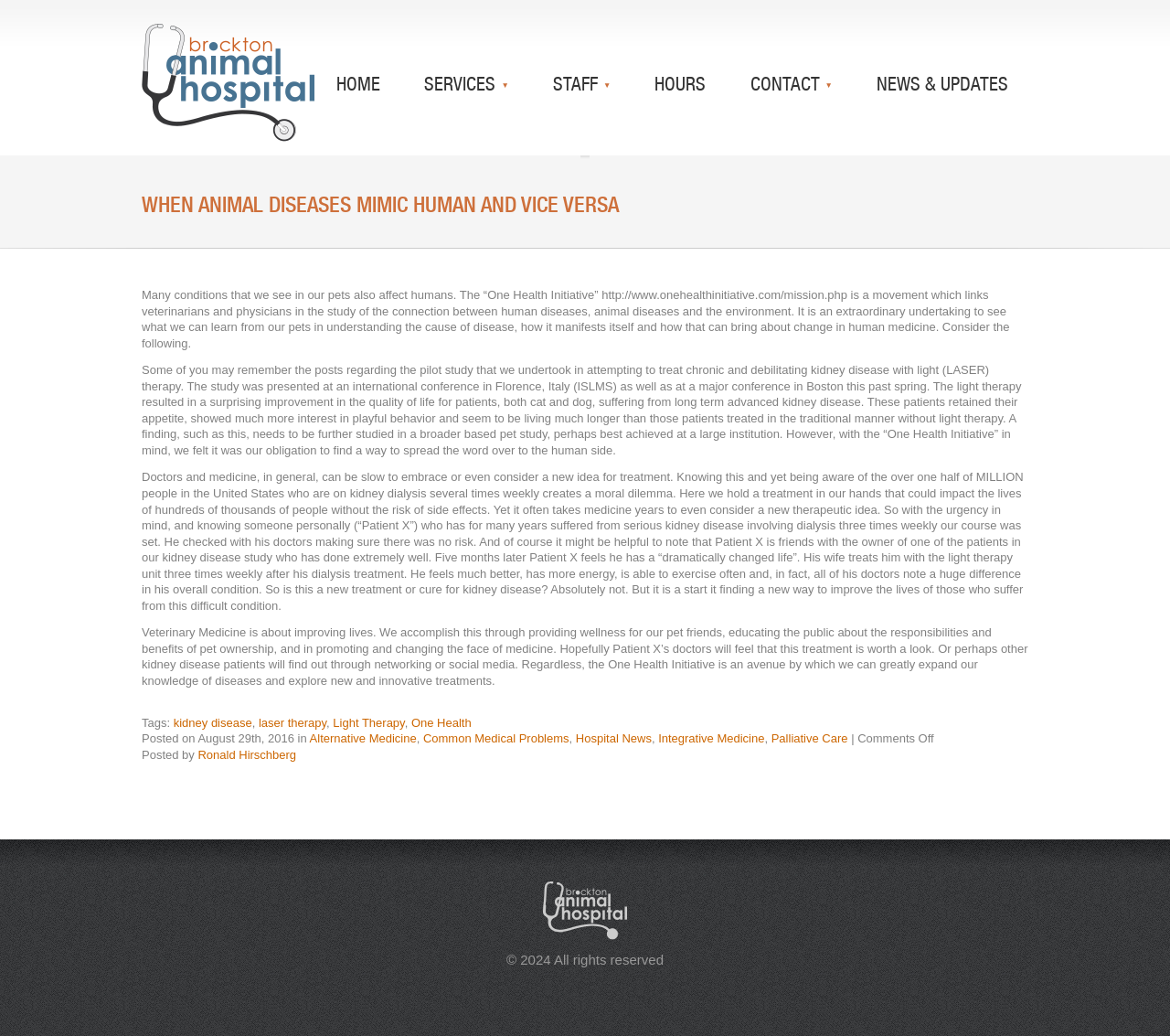Determine the bounding box coordinates of the element's region needed to click to follow the instruction: "View posts in Alternative Medicine". Provide these coordinates as four float numbers between 0 and 1, formatted as [left, top, right, bottom].

[0.265, 0.706, 0.356, 0.719]